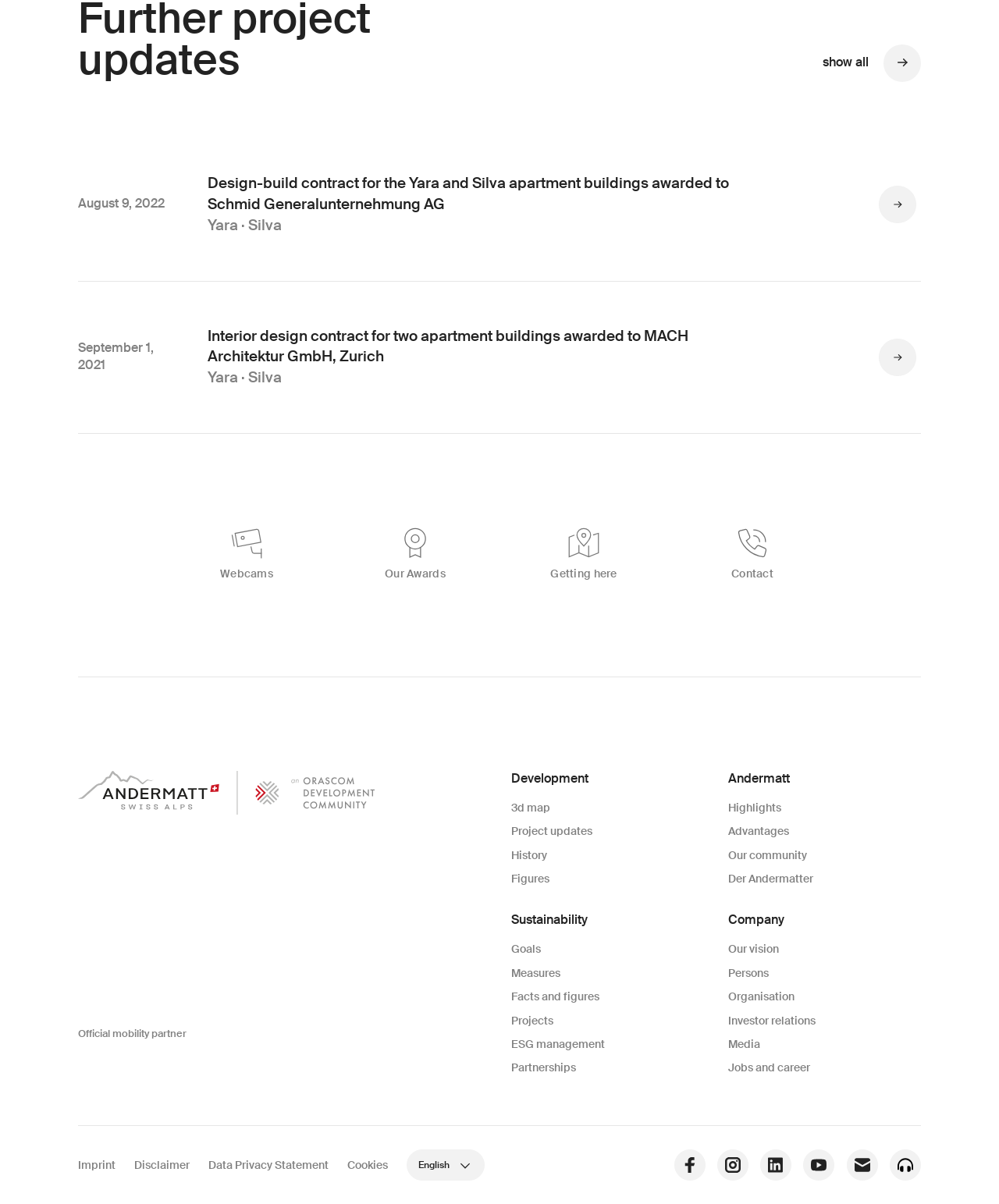Please pinpoint the bounding box coordinates for the region I should click to adhere to this instruction: "Read about 'Sustainability'".

[0.512, 0.758, 0.705, 0.771]